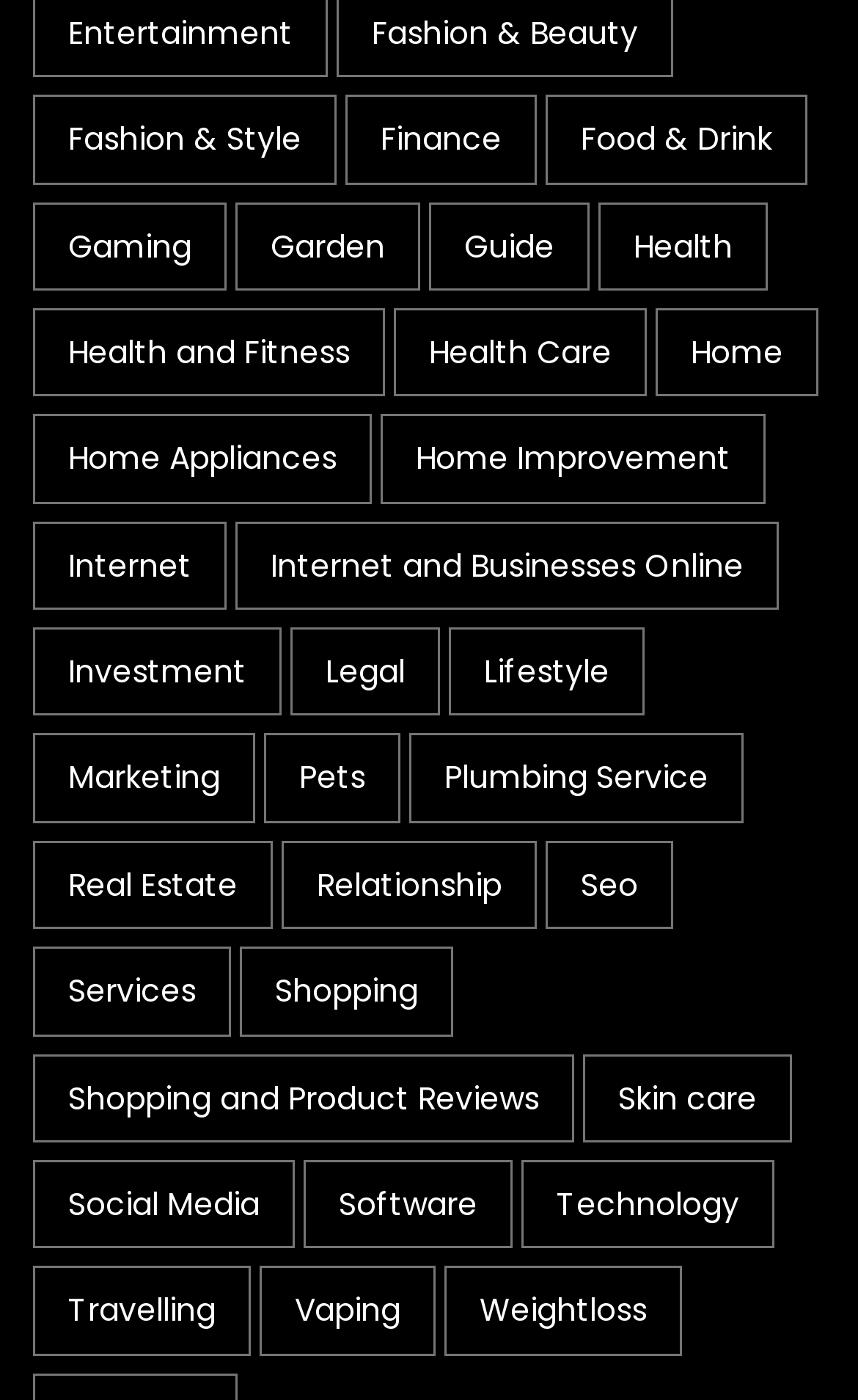Respond to the question below with a single word or phrase:
What is the category with the fewest items?

2 items